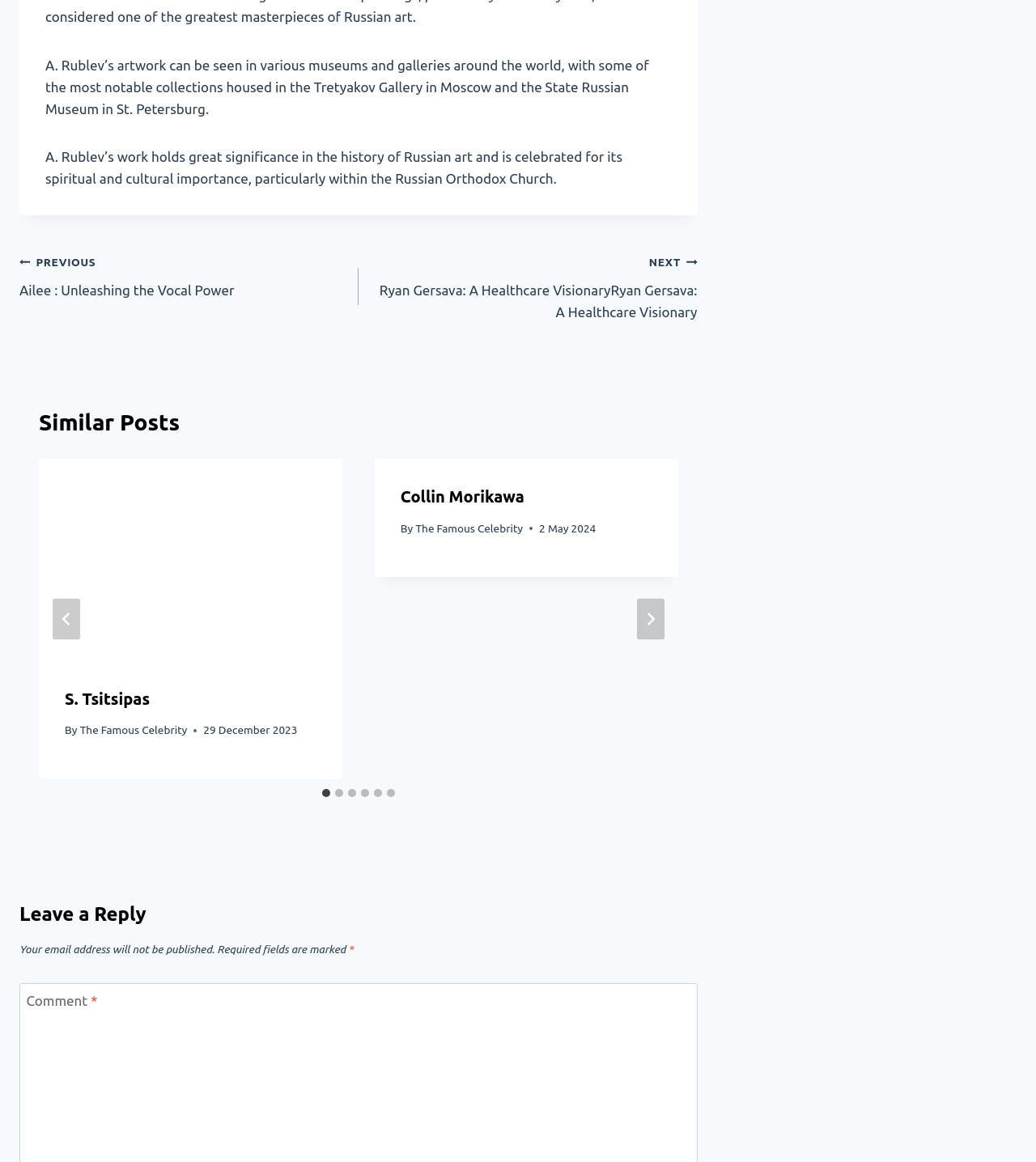Determine the bounding box coordinates of the region I should click to achieve the following instruction: "Click the 'NEXT' button". Ensure the bounding box coordinates are four float numbers between 0 and 1, i.e., [left, top, right, bottom].

[0.614, 0.515, 0.641, 0.551]